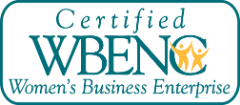Reply to the question below using a single word or brief phrase:
What is the purpose of the WBENC certification?

Promote women-owned businesses